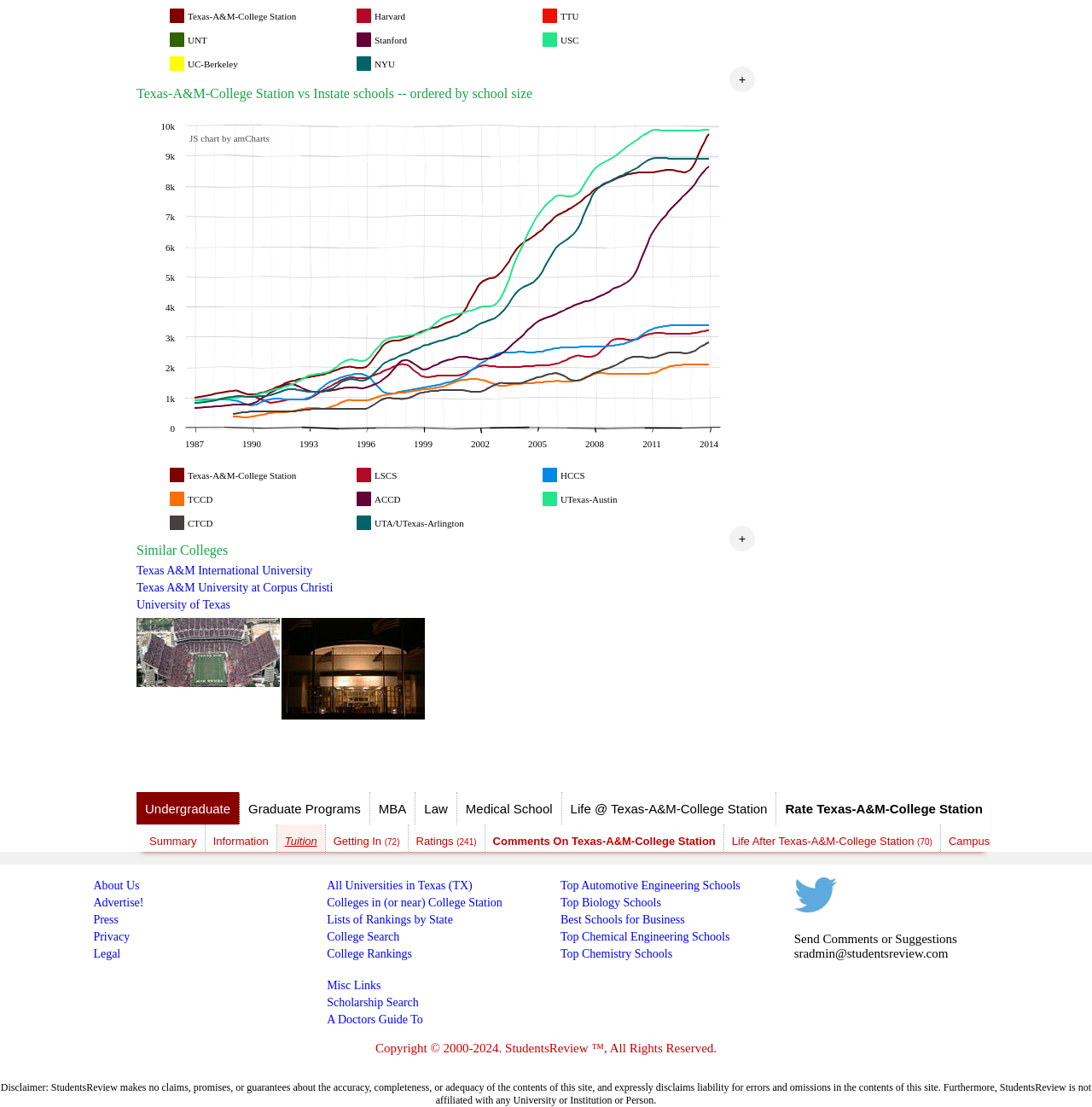Please determine the bounding box coordinates for the element that should be clicked to follow these instructions: "Search for Engineering Jobs".

None